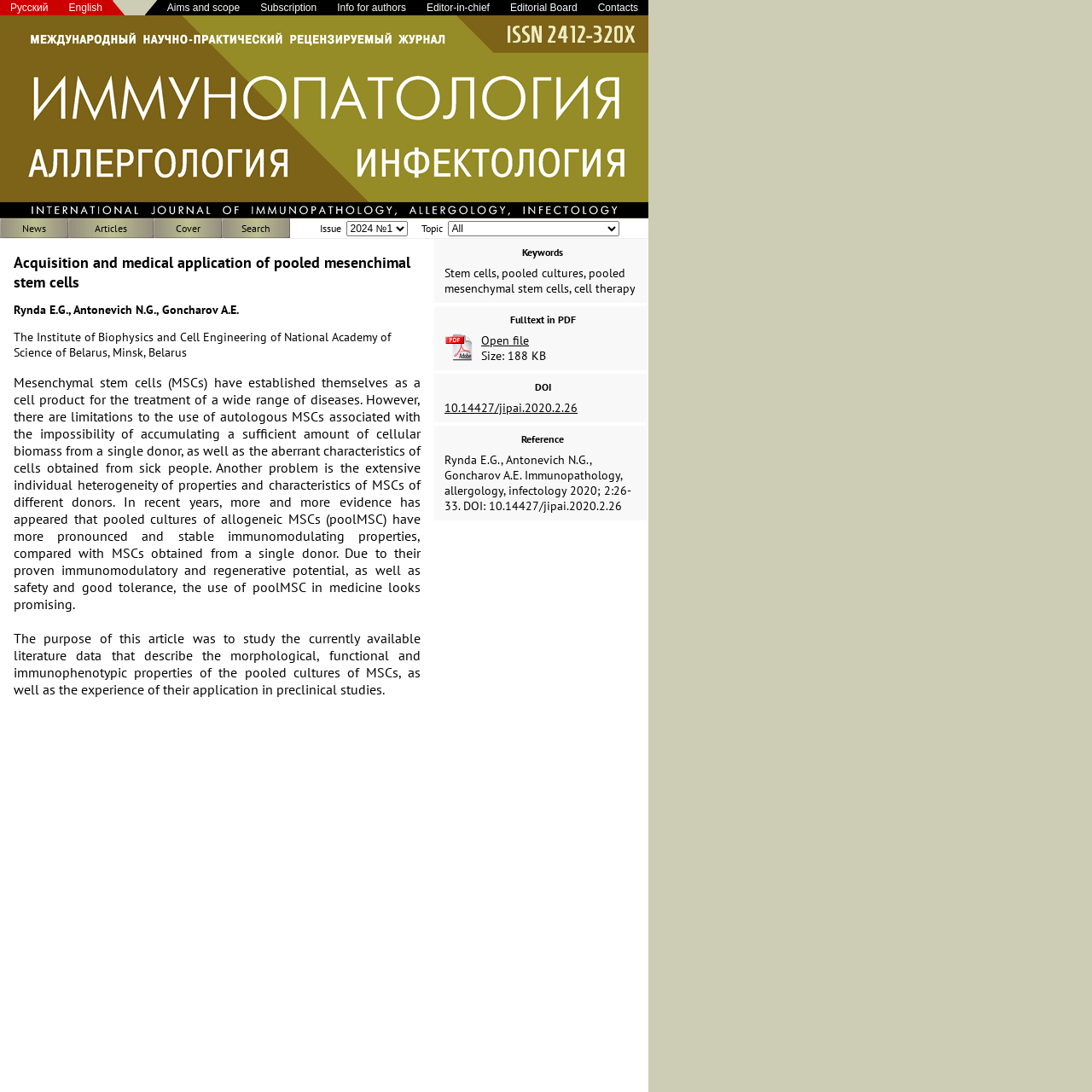Show the bounding box coordinates for the HTML element described as: "Contacts".

[0.538, 0.002, 0.594, 0.012]